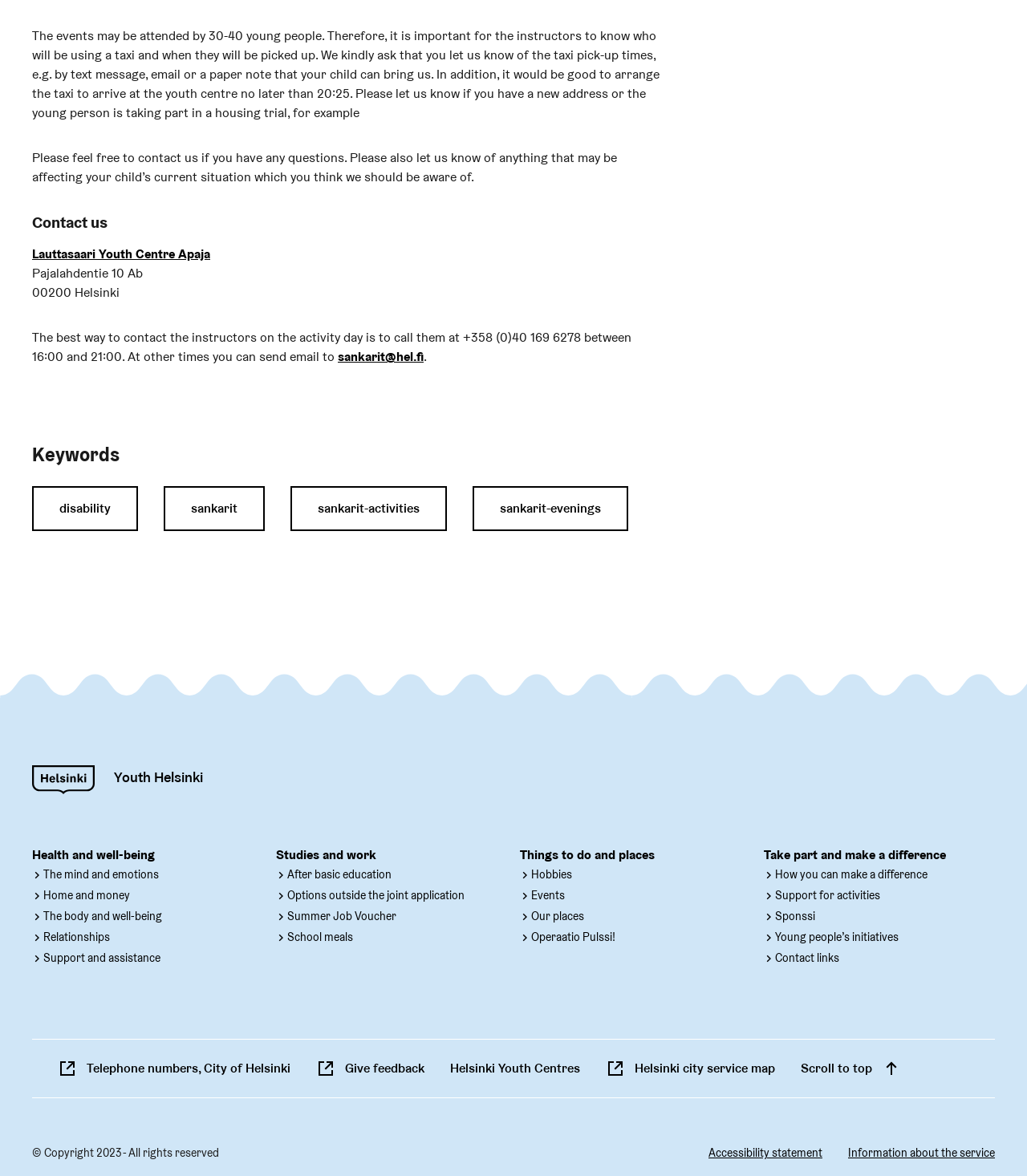What is the address of Lauttasaari Youth Centre?
Carefully examine the image and provide a detailed answer to the question.

The address is mentioned in the text as Pajalahdentie 10 Ab, 00200 Helsinki, which is the location of Lauttasaari Youth Centre.